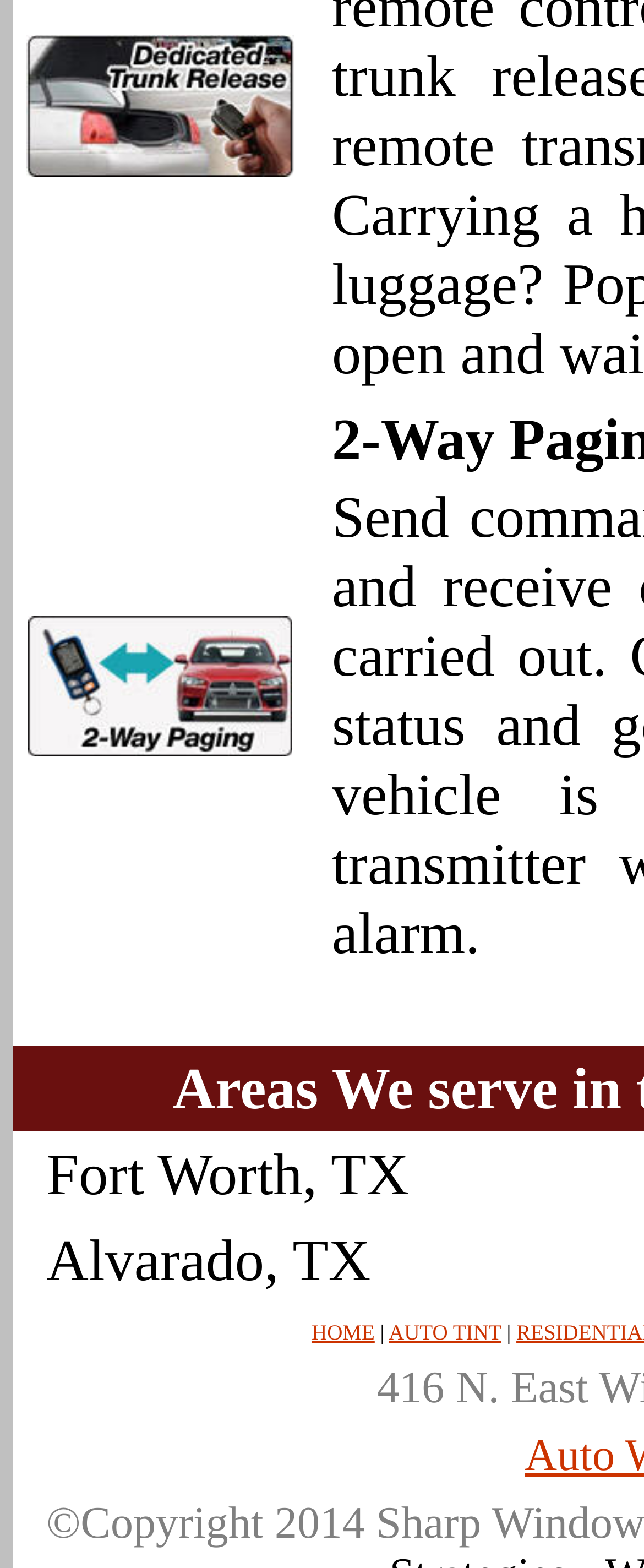Bounding box coordinates should be in the format (top-left x, top-left y, bottom-right x, bottom-right y) and all values should be floating point numbers between 0 and 1. Determine the bounding box coordinate for the UI element described as: HOME

[0.484, 0.841, 0.582, 0.857]